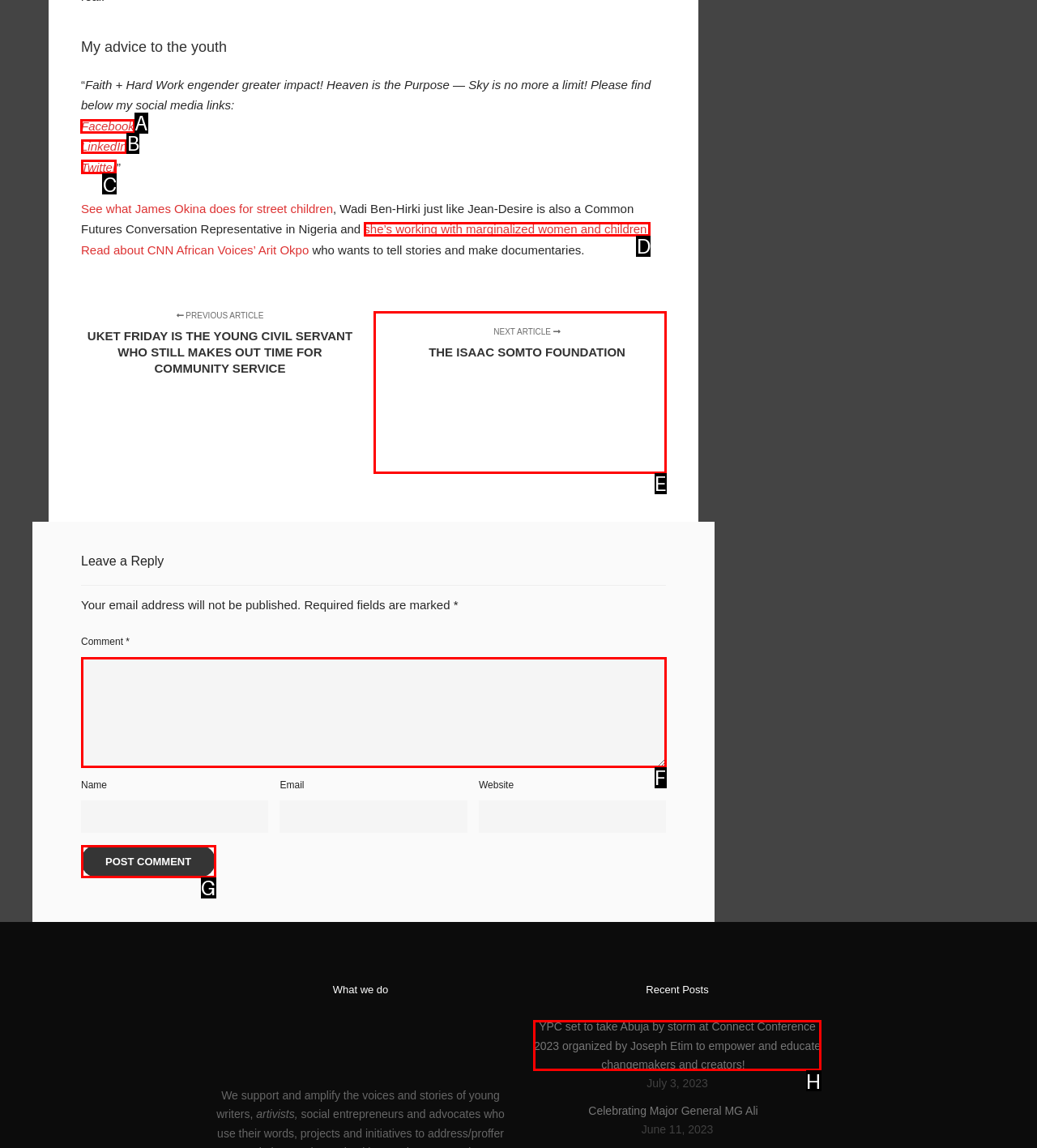Specify which UI element should be clicked to accomplish the task: Click on the Facebook link. Answer with the letter of the correct choice.

A